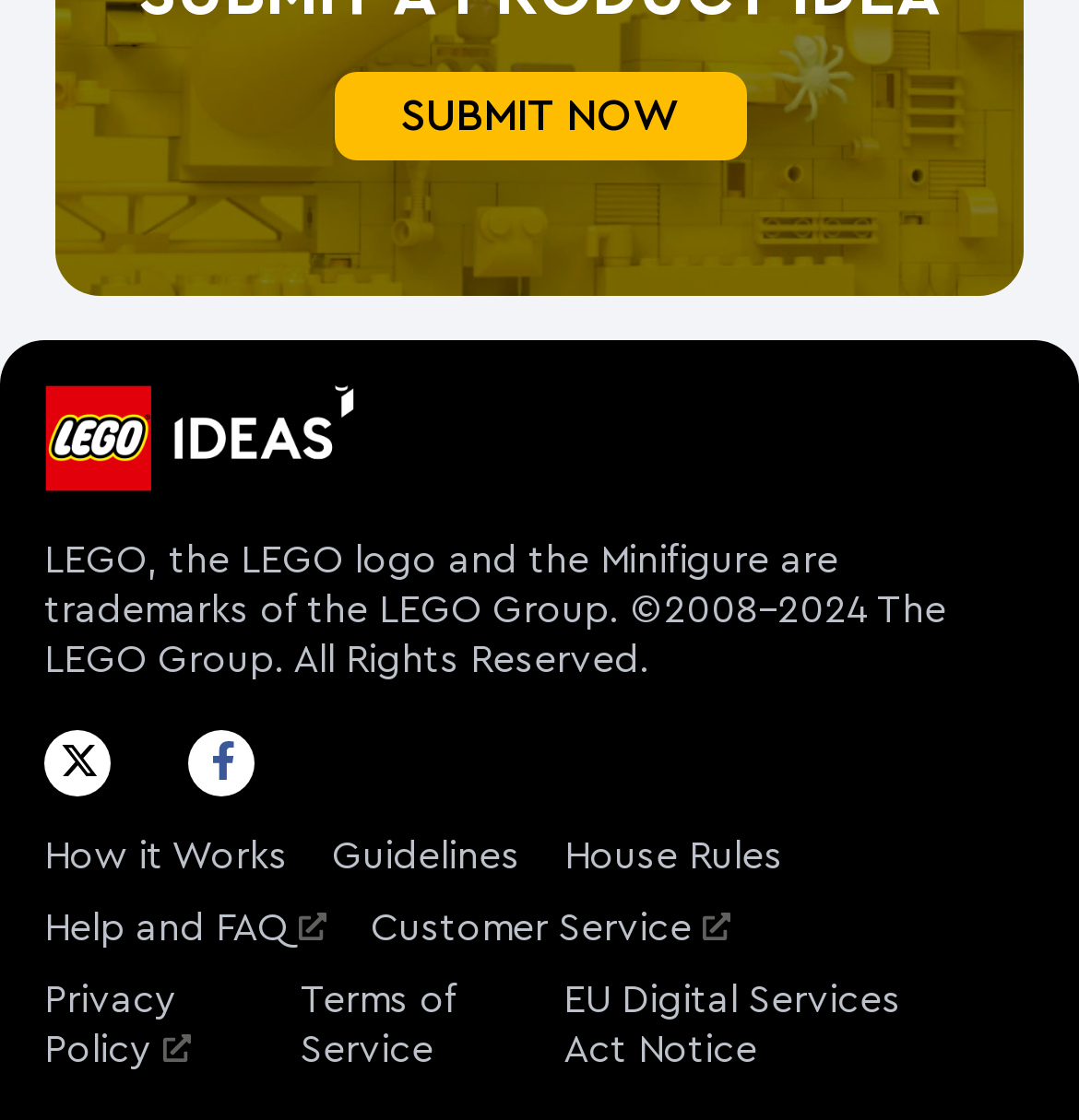Find and specify the bounding box coordinates that correspond to the clickable region for the instruction: "View the privacy policy".

[0.041, 0.877, 0.177, 0.956]